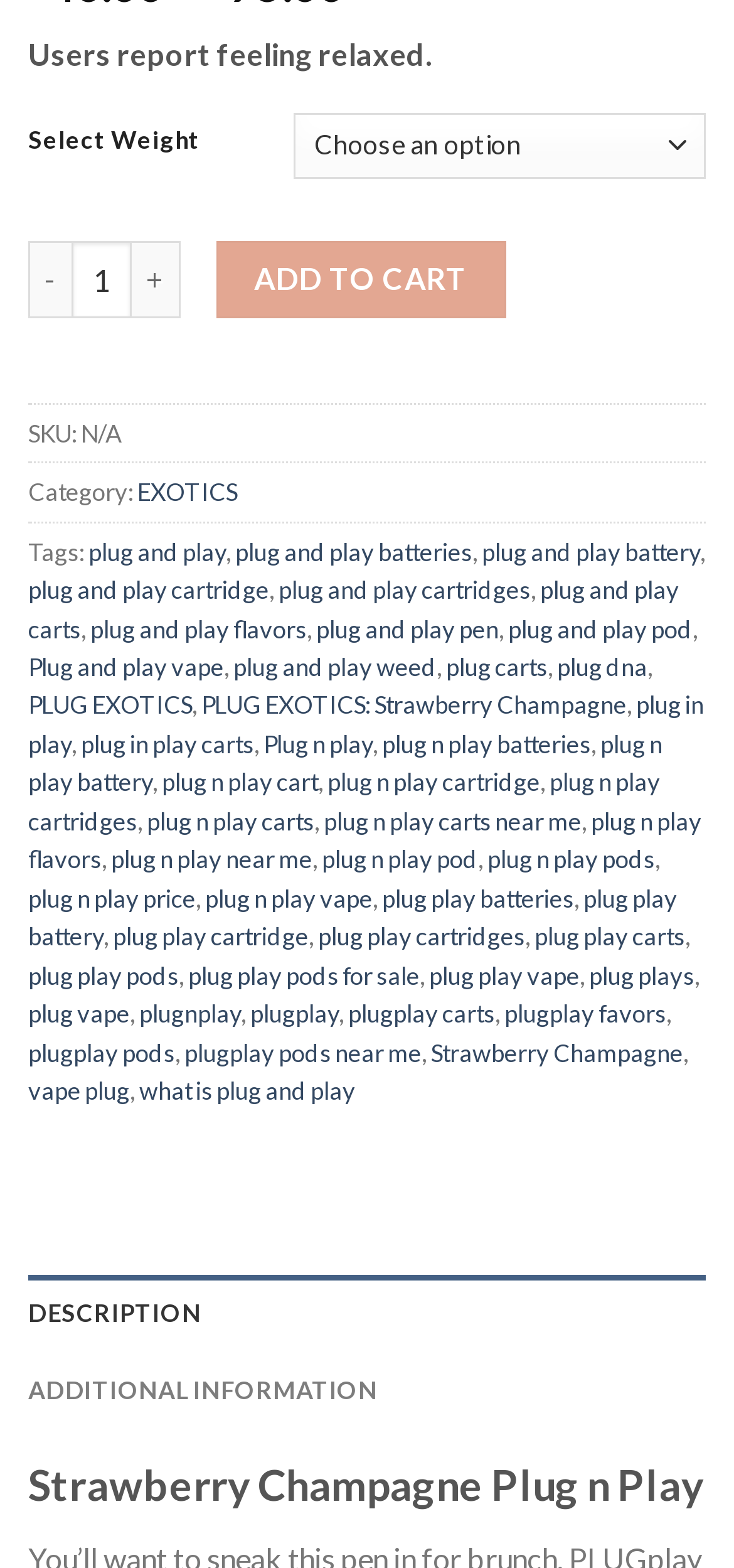What is the category of the product?
Based on the screenshot, provide a one-word or short-phrase response.

EXOTICS